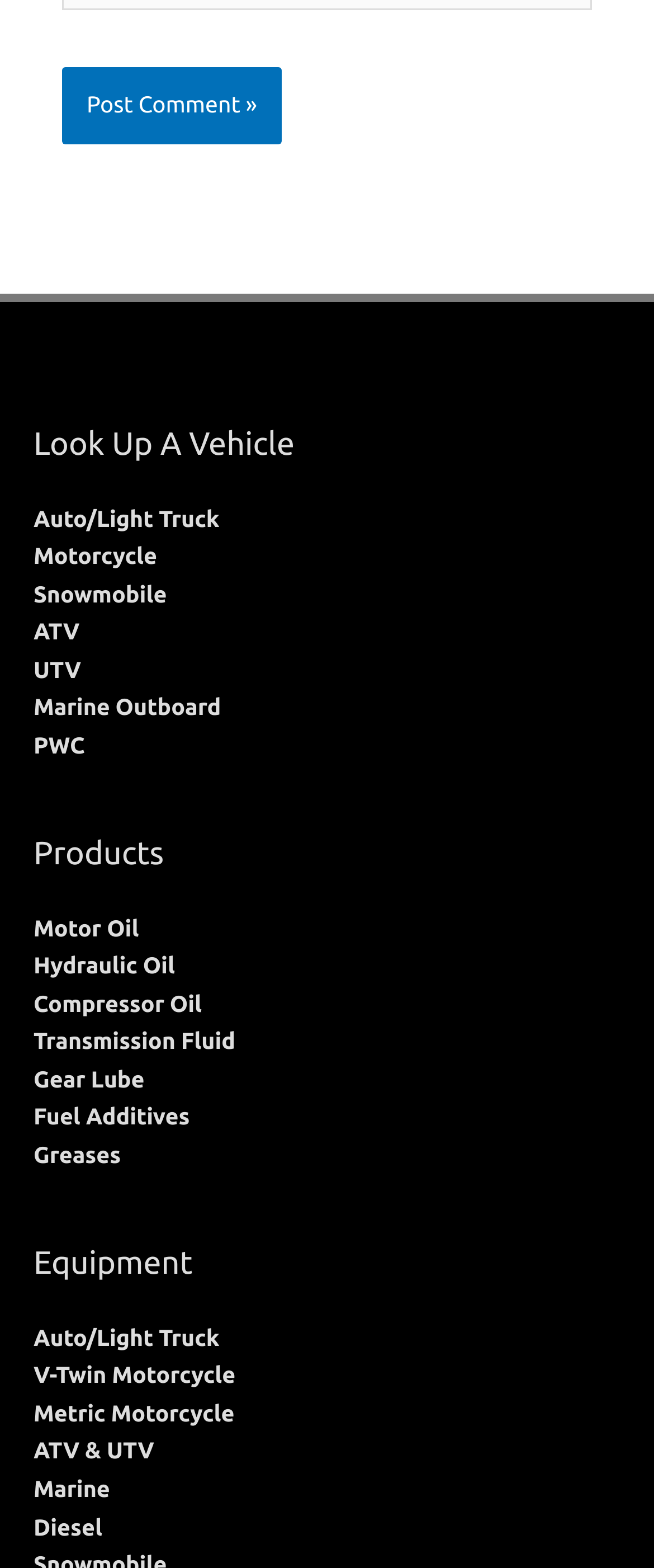Identify the bounding box coordinates of the clickable region required to complete the instruction: "Choose 'Marine' equipment". The coordinates should be given as four float numbers within the range of 0 and 1, i.e., [left, top, right, bottom].

[0.051, 0.941, 0.168, 0.958]